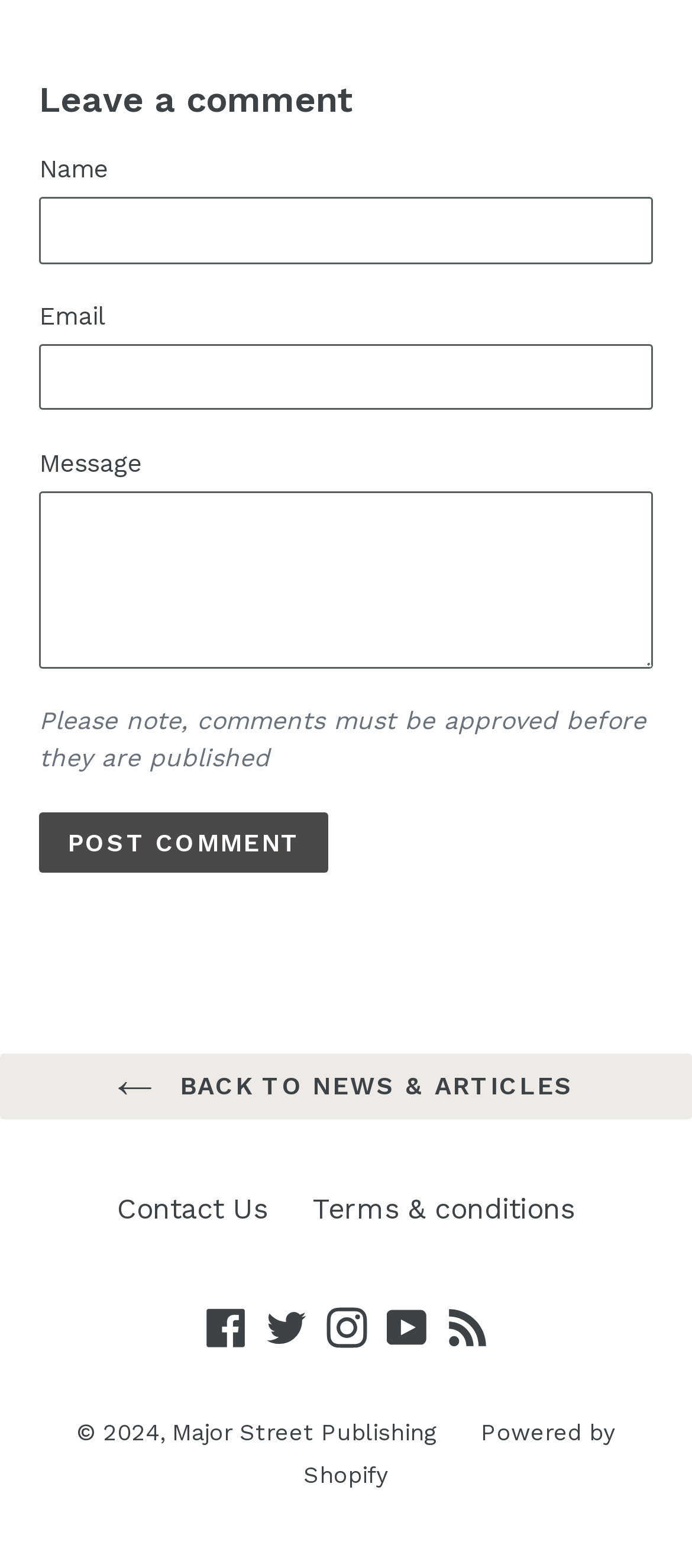Provide your answer to the question using just one word or phrase: What is the purpose of the form?

Leave a comment